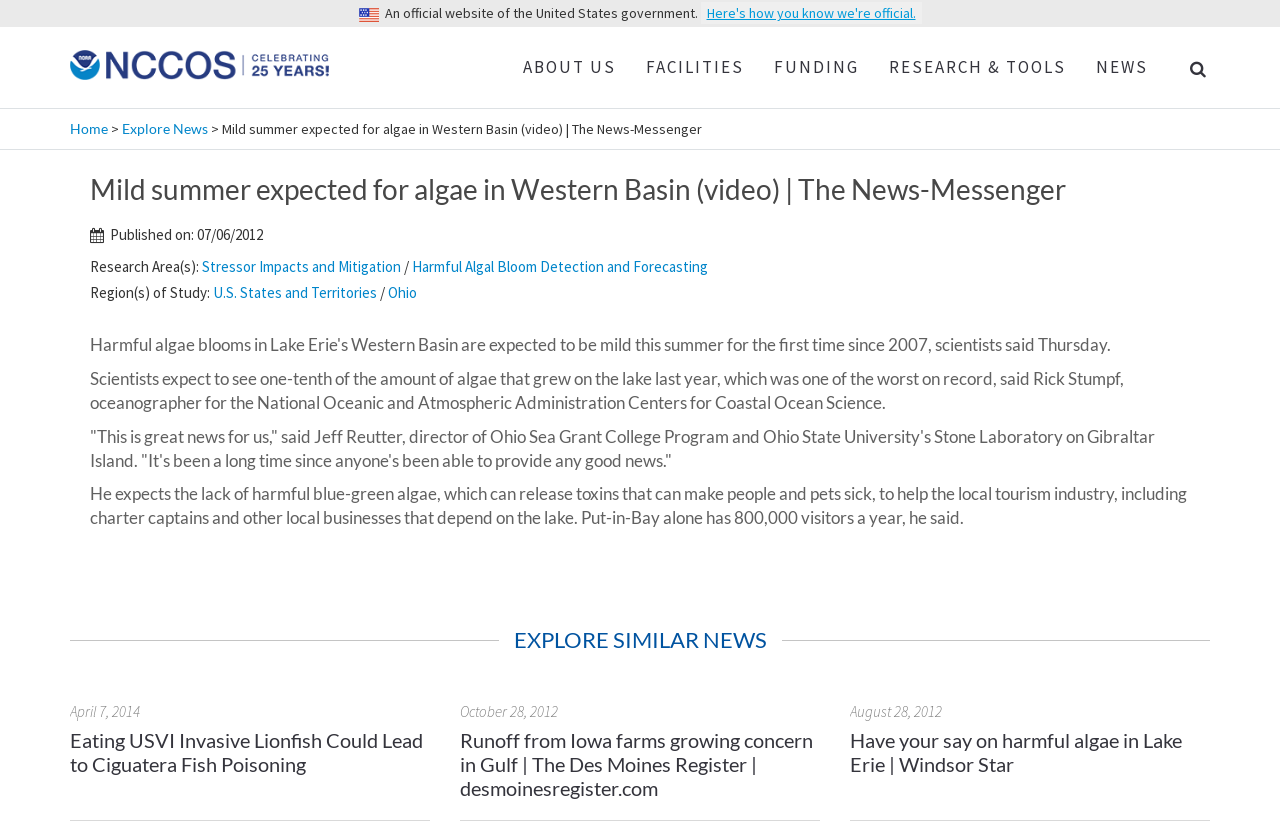Determine the bounding box coordinates of the clickable area required to perform the following instruction: "Click the 'NEWS' link". The coordinates should be represented as four float numbers between 0 and 1: [left, top, right, bottom].

[0.845, 0.032, 0.909, 0.128]